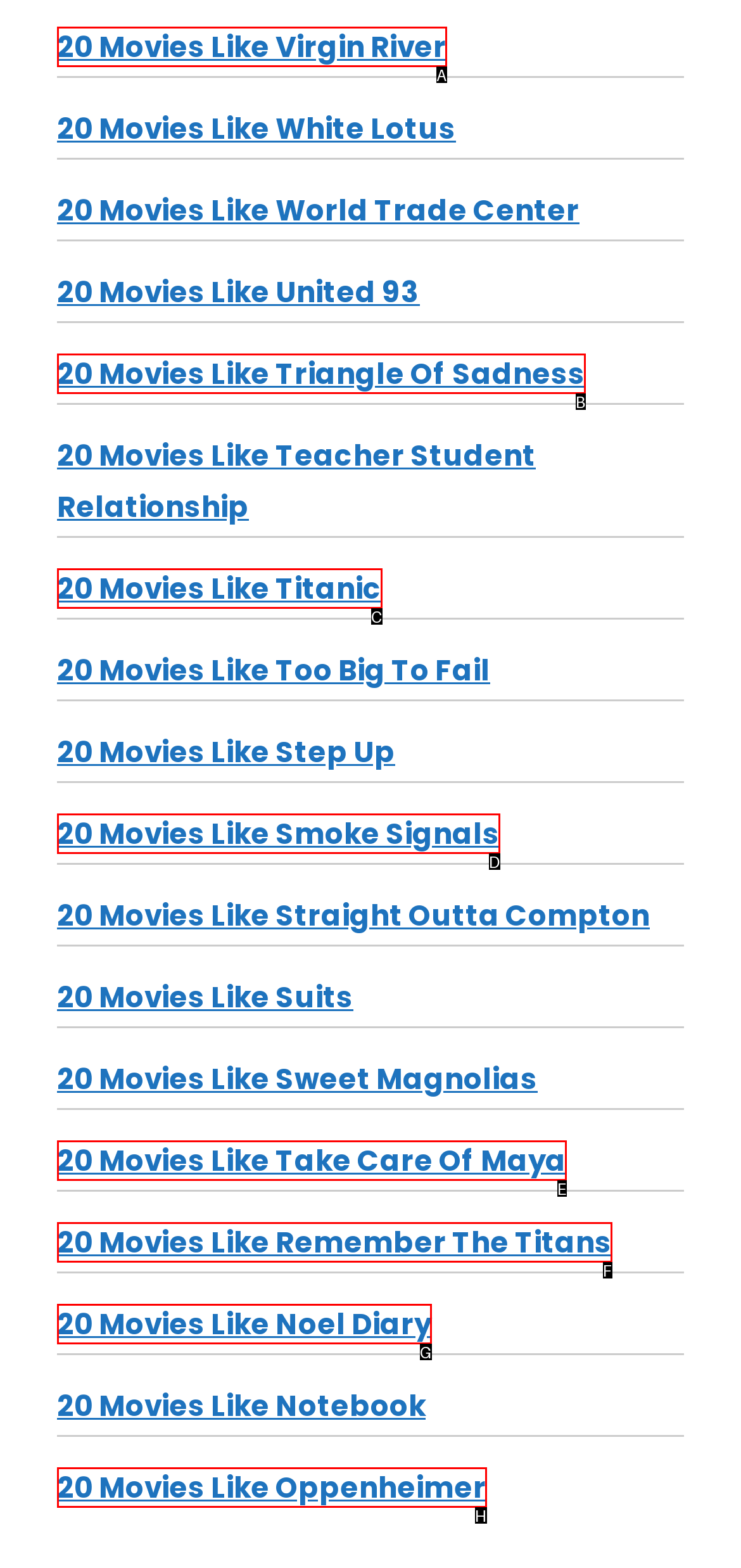Using the provided description: 20 Movies Like Titanic, select the most fitting option and return its letter directly from the choices.

C